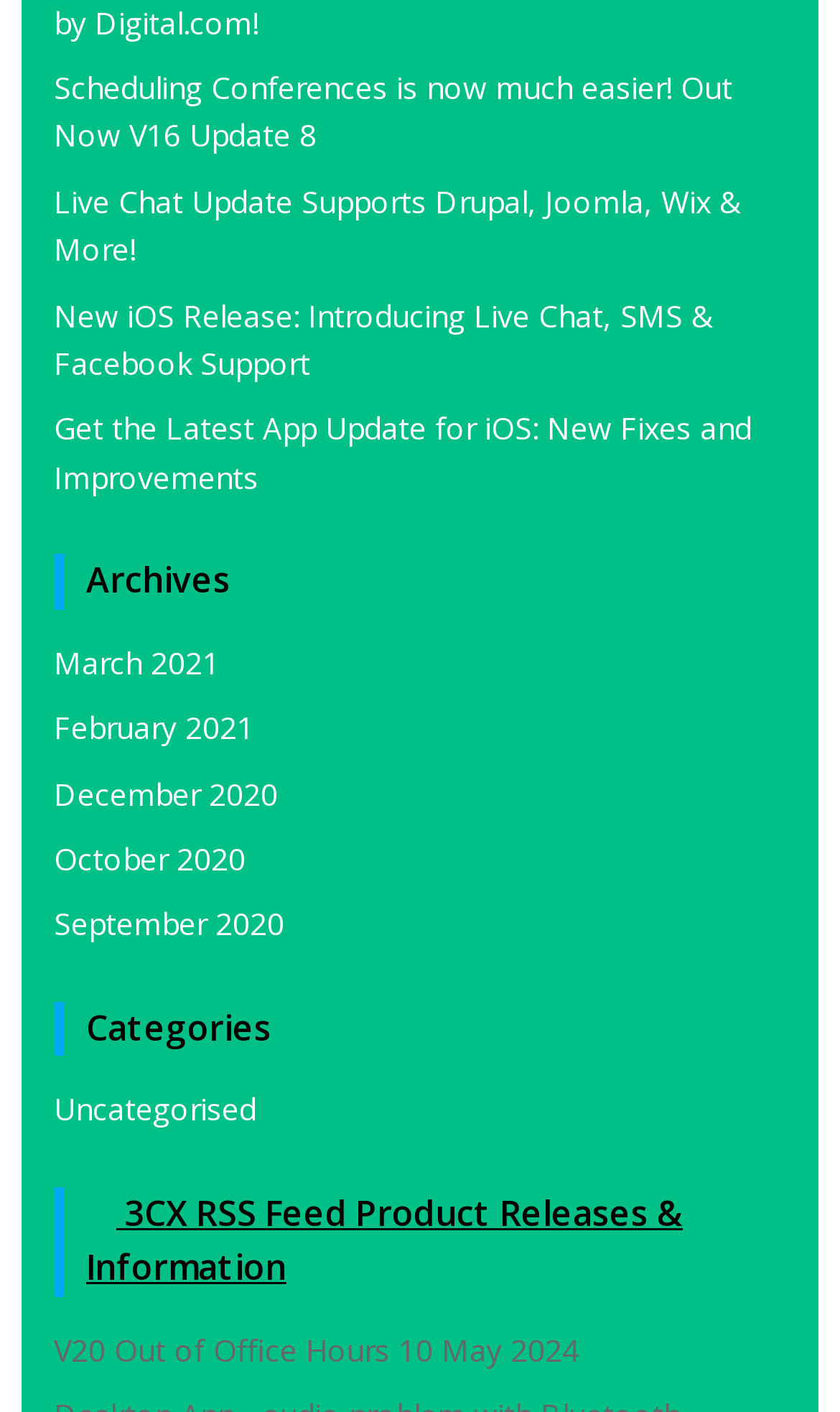Please identify the coordinates of the bounding box for the clickable region that will accomplish this instruction: "View Archives".

[0.064, 0.393, 0.936, 0.432]